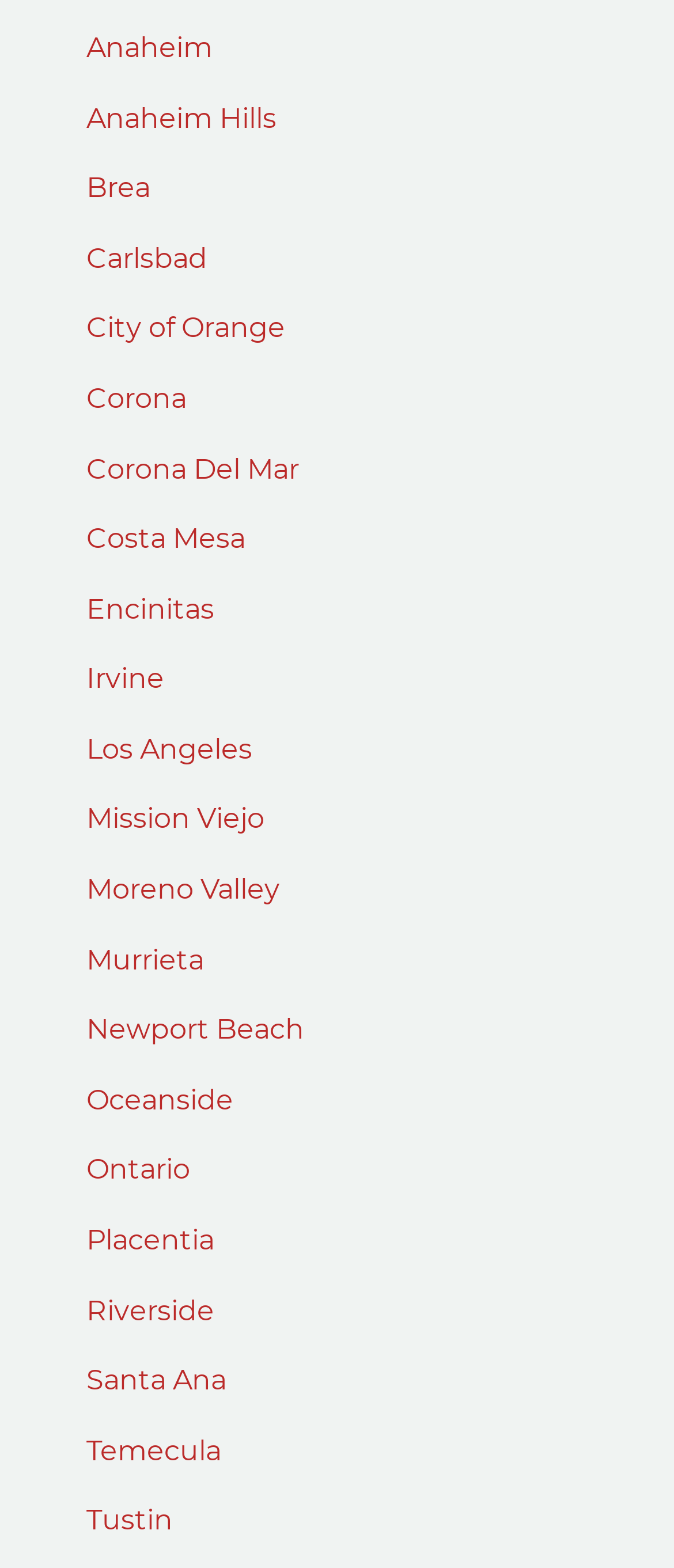Find the bounding box of the UI element described as follows: "City of Orange".

[0.128, 0.199, 0.423, 0.22]